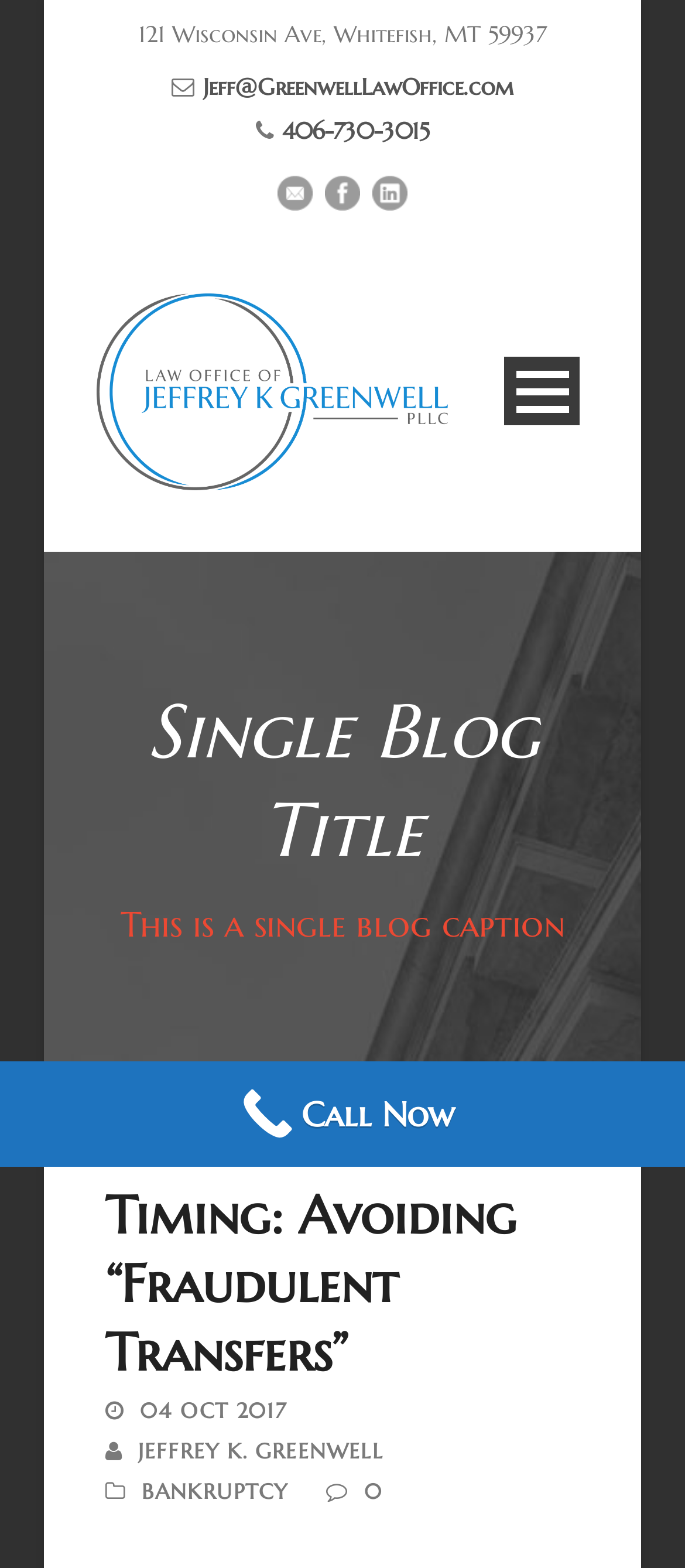What is the date of the blog post?
Answer the question with as much detail as you can, using the image as a reference.

I found the date of the blog post by looking at the link element below the heading, which contains the text '04 OCT 2017'.